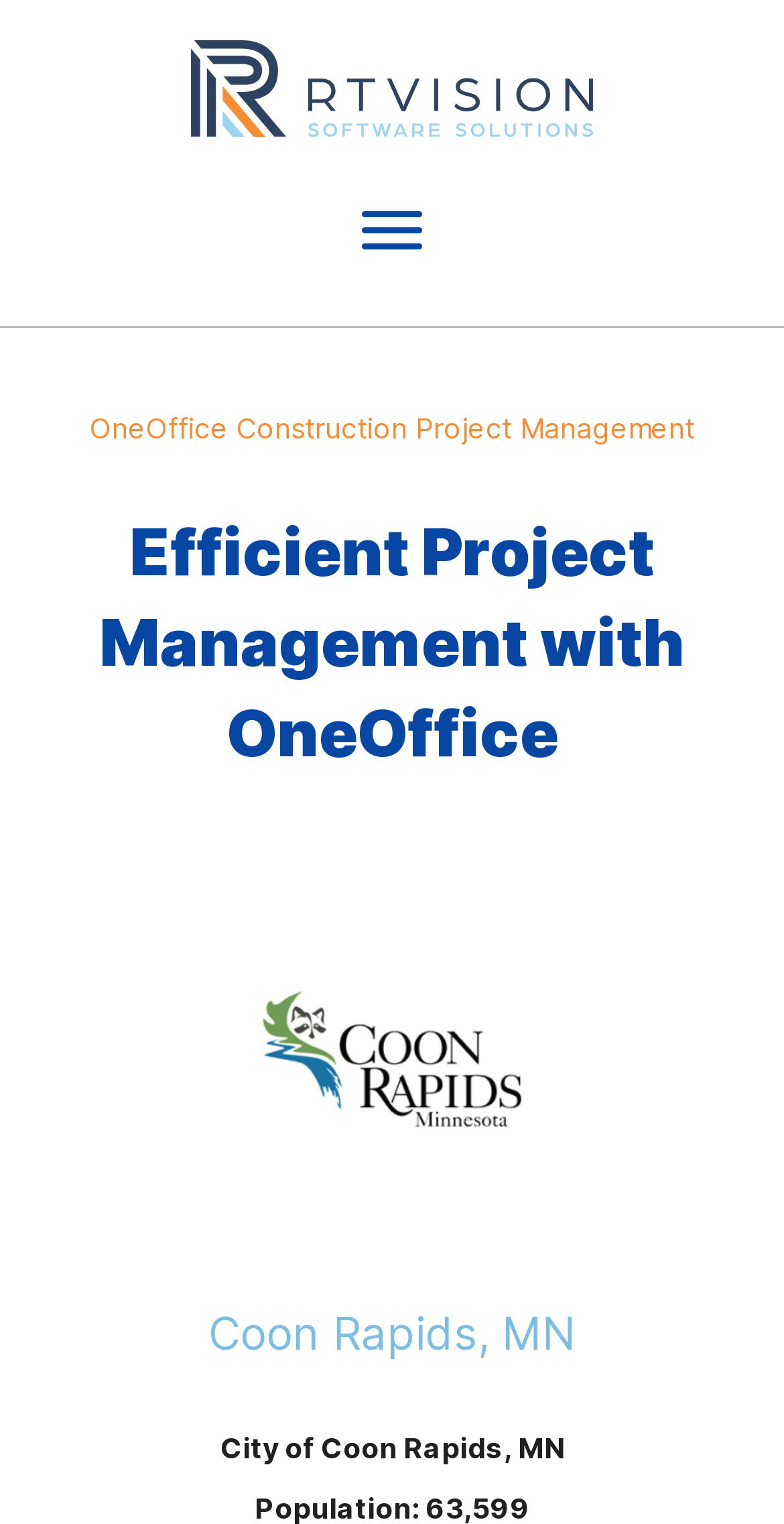Determine the bounding box for the UI element as described: "alt="logo" title="logo"". The coordinates should be represented as four float numbers between 0 and 1, formatted as [left, top, right, bottom].

[0.244, 0.045, 0.756, 0.067]